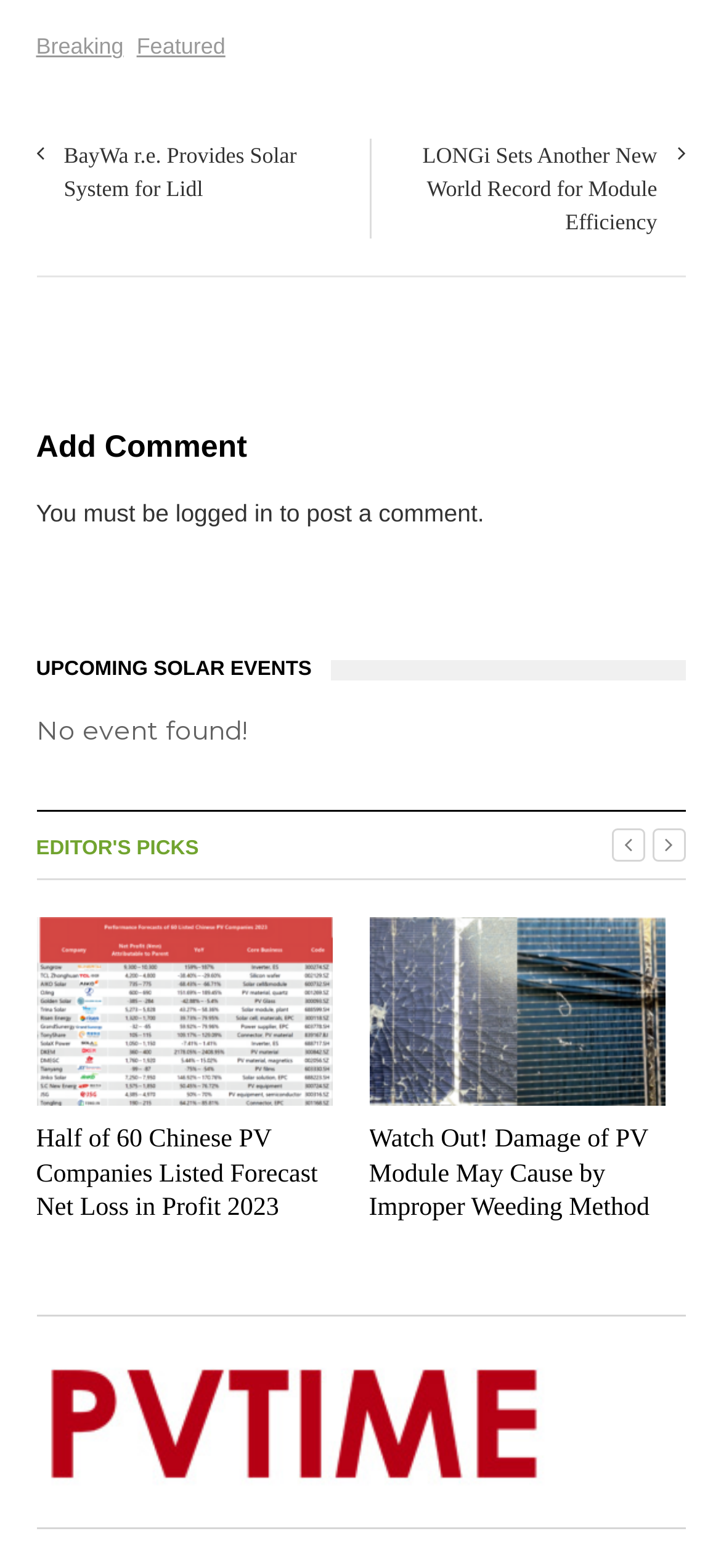Locate the bounding box coordinates of the element you need to click to accomplish the task described by this instruction: "Go to next page".

[0.904, 0.528, 0.95, 0.549]